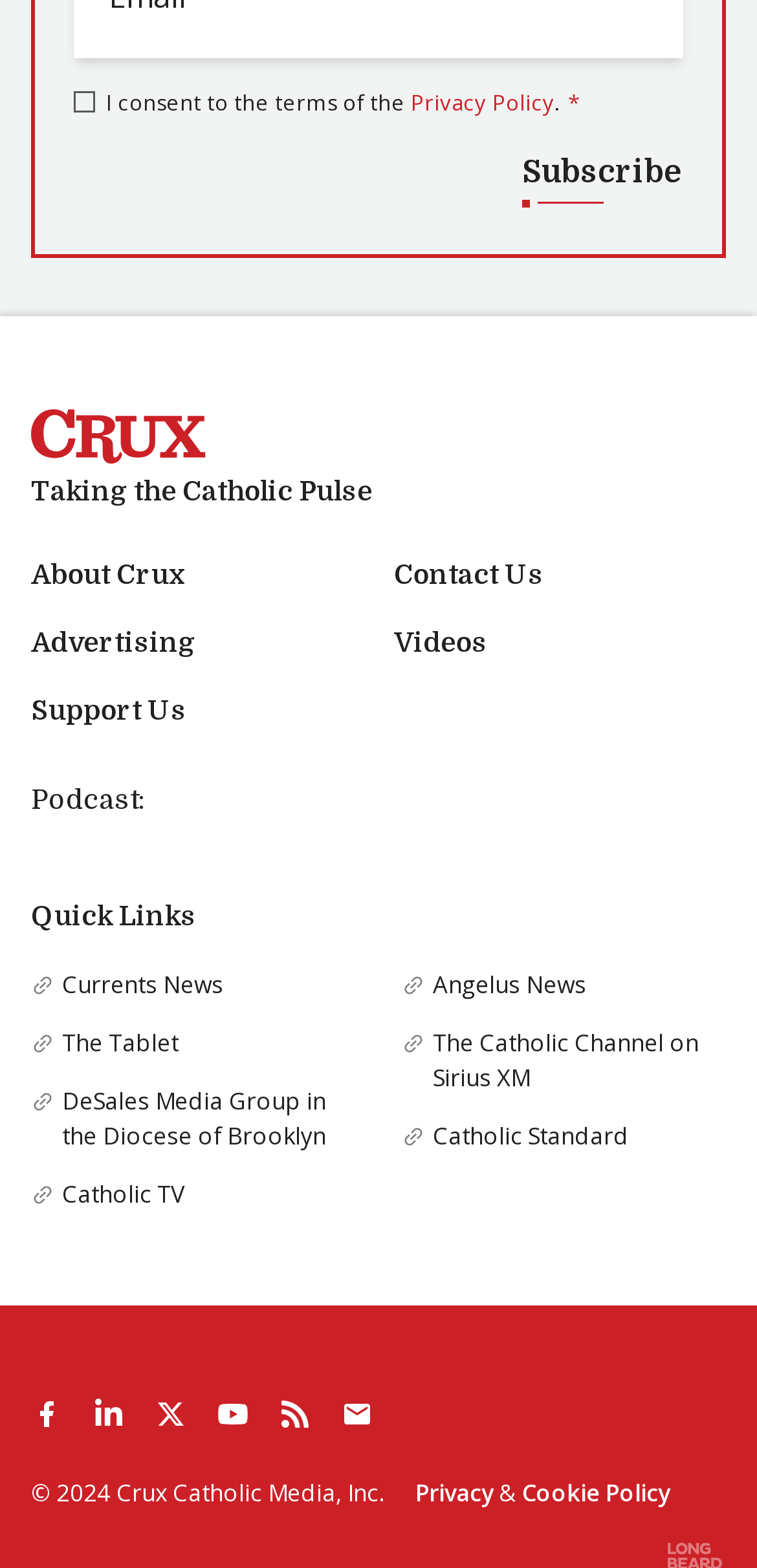Answer the following query concisely with a single word or phrase:
How many podcast platforms are listed?

6